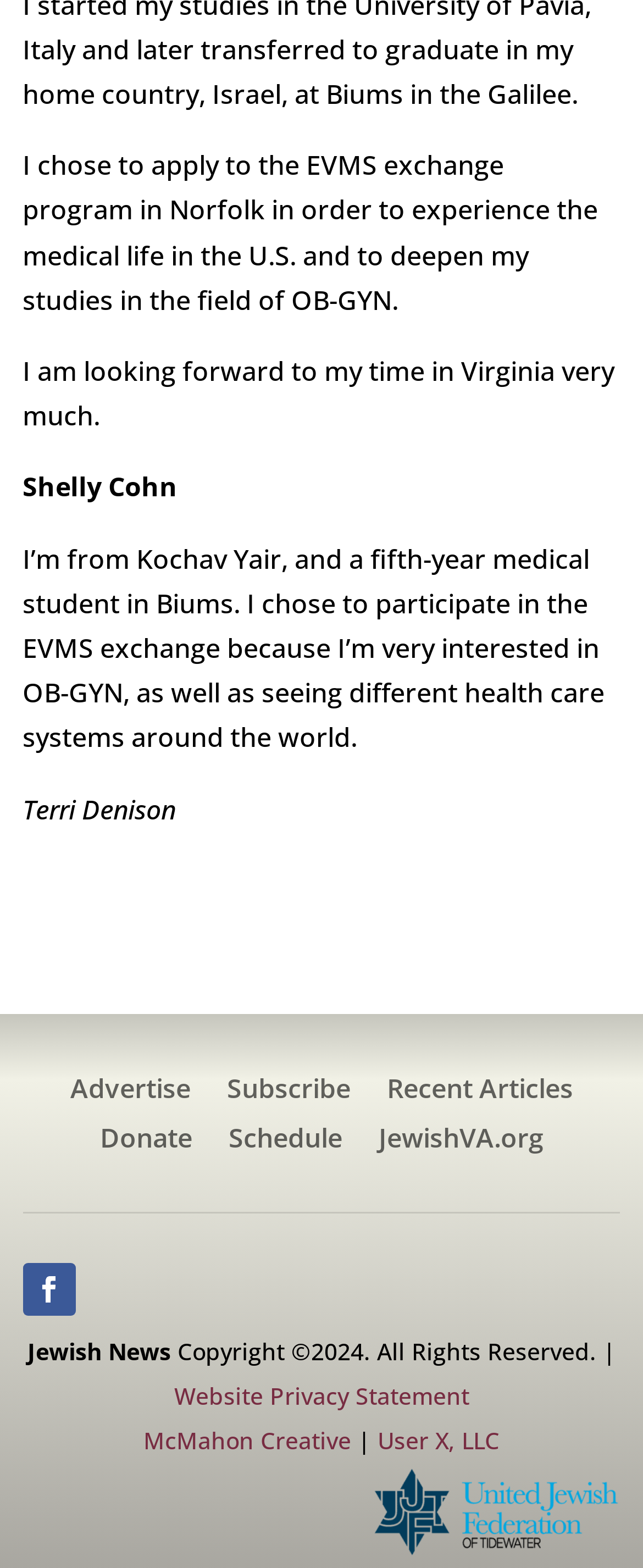How many links are in the footer?
Please use the image to deliver a detailed and complete answer.

I counted the number of links in the footer section of the webpage, which includes 'Advertise', 'Subscribe', 'Recent Articles', 'Donate', 'Schedule', 'JewishVA.org', and 'Website Privacy Statement', totaling 7 links.